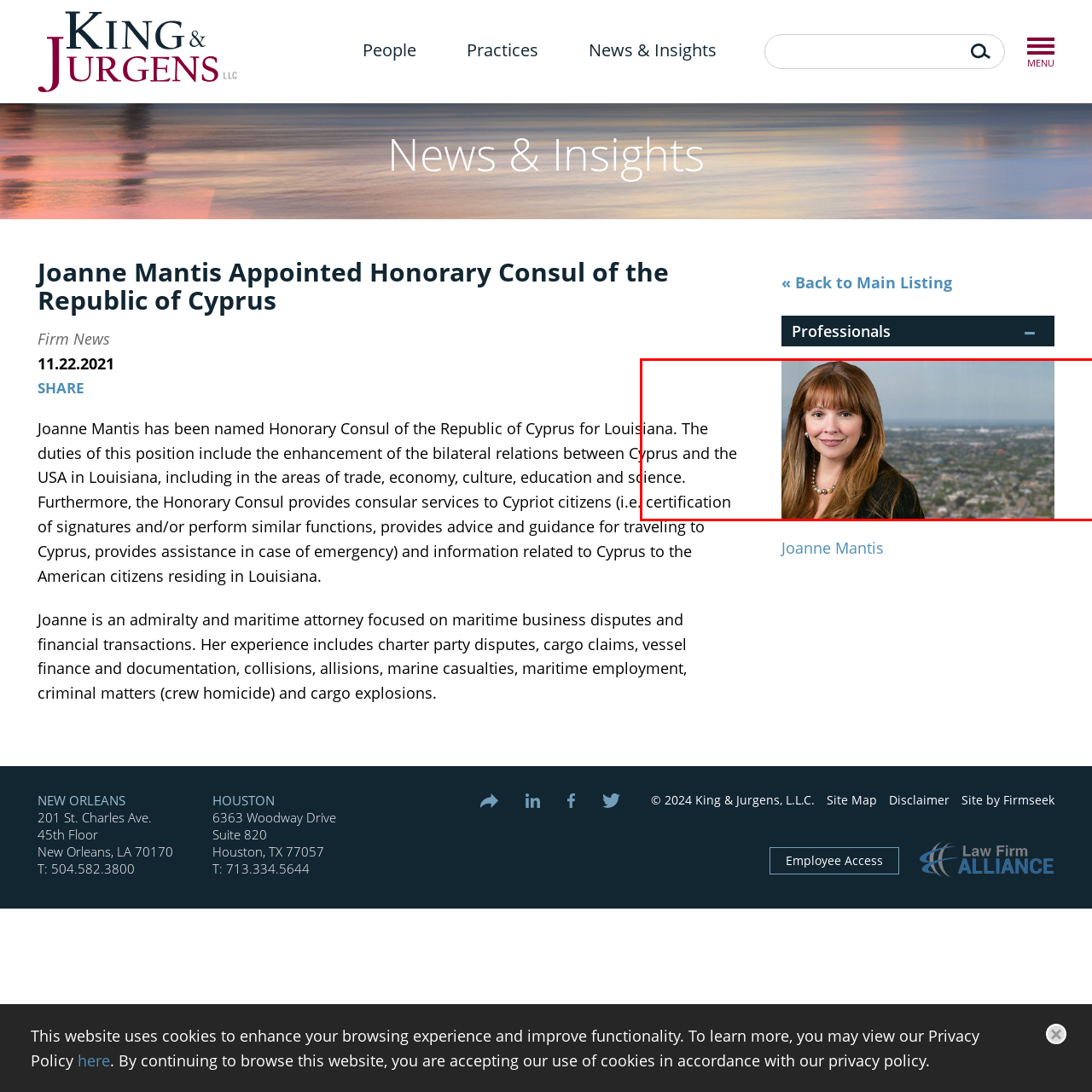What services does Joanne provide to Cypriot citizens?
Examine the image inside the red bounding box and give an in-depth answer to the question, using the visual evidence provided.

As stated in the caption, Joanne's responsibilities include providing consular services to Cypriot citizens in Louisiana, which may include assistance with travel, emergencies, and other related matters.